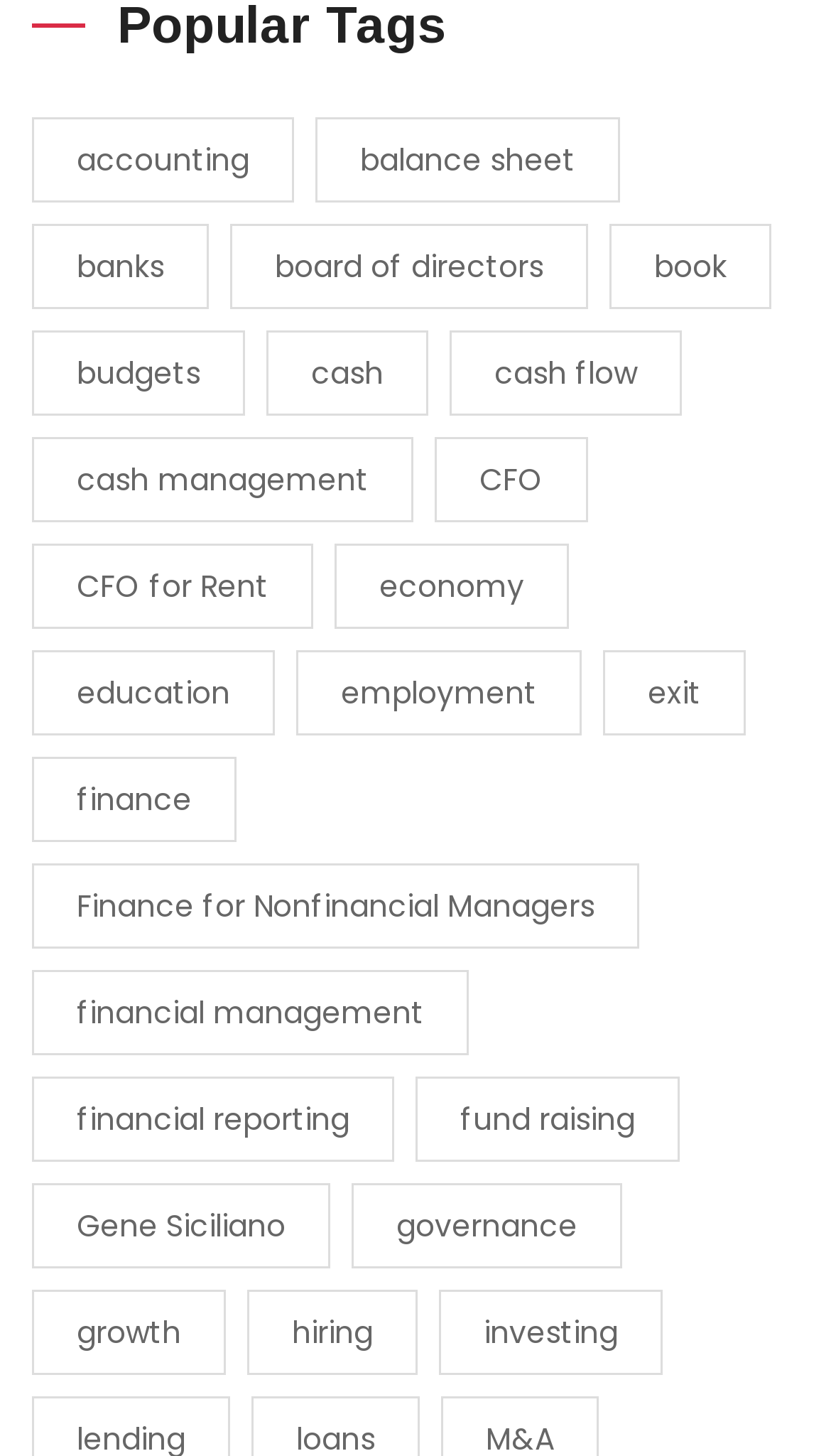Please locate the UI element described by "cash flow" and provide its bounding box coordinates.

[0.541, 0.227, 0.821, 0.286]